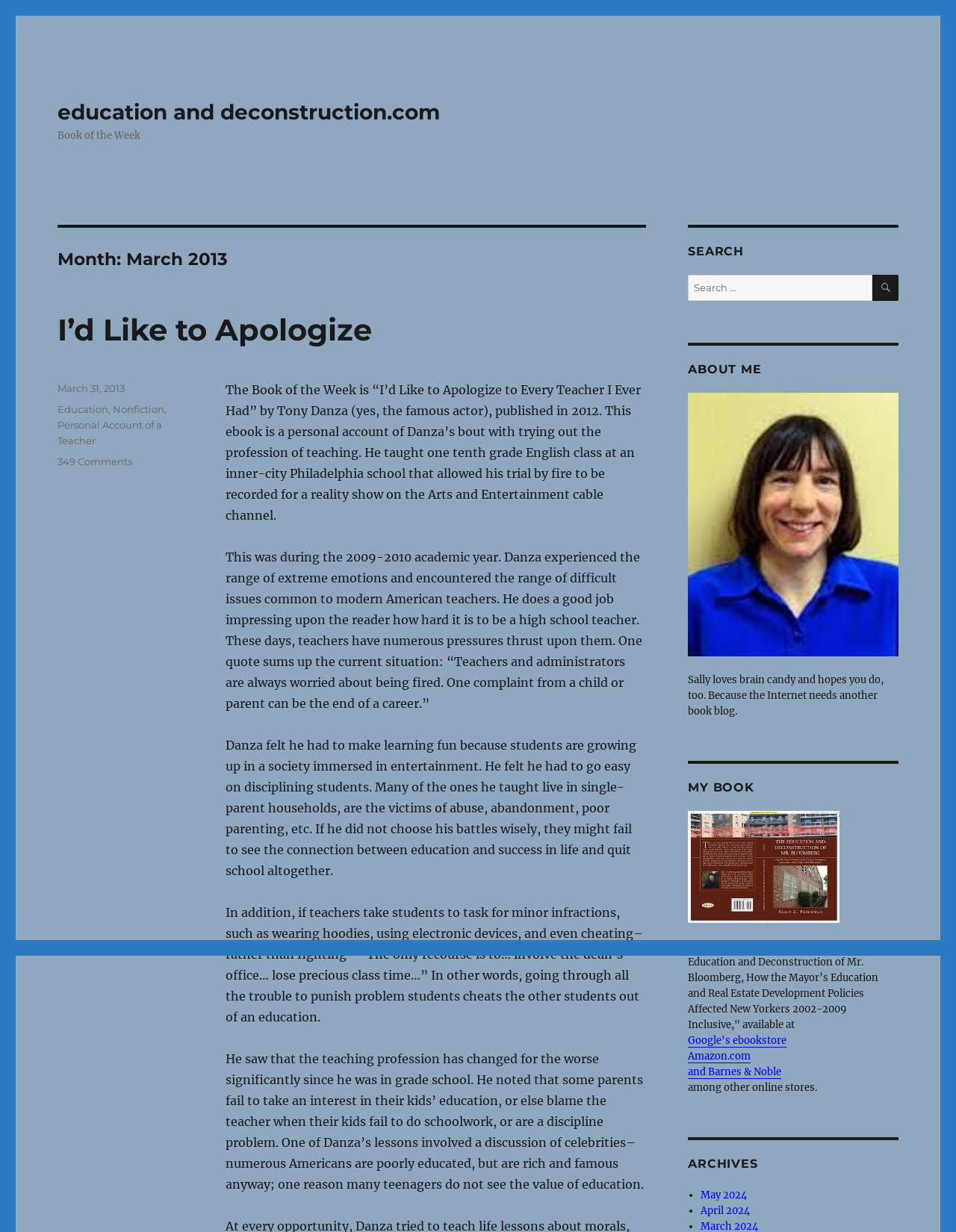Locate and extract the text of the main heading on the webpage.

Month: March 2013